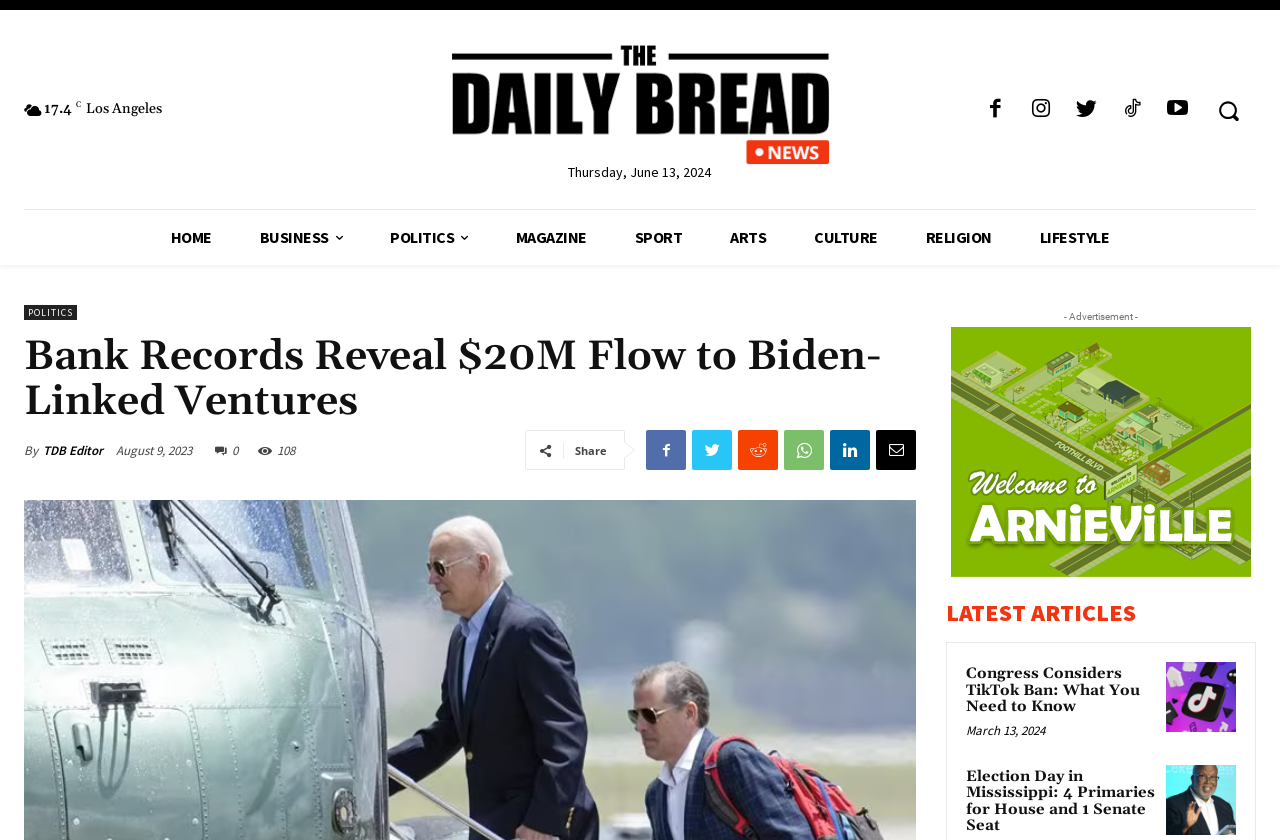Locate the bounding box coordinates of the element that needs to be clicked to carry out the instruction: "Go to the home page". The coordinates should be given as four float numbers ranging from 0 to 1, i.e., [left, top, right, bottom].

[0.115, 0.25, 0.184, 0.316]